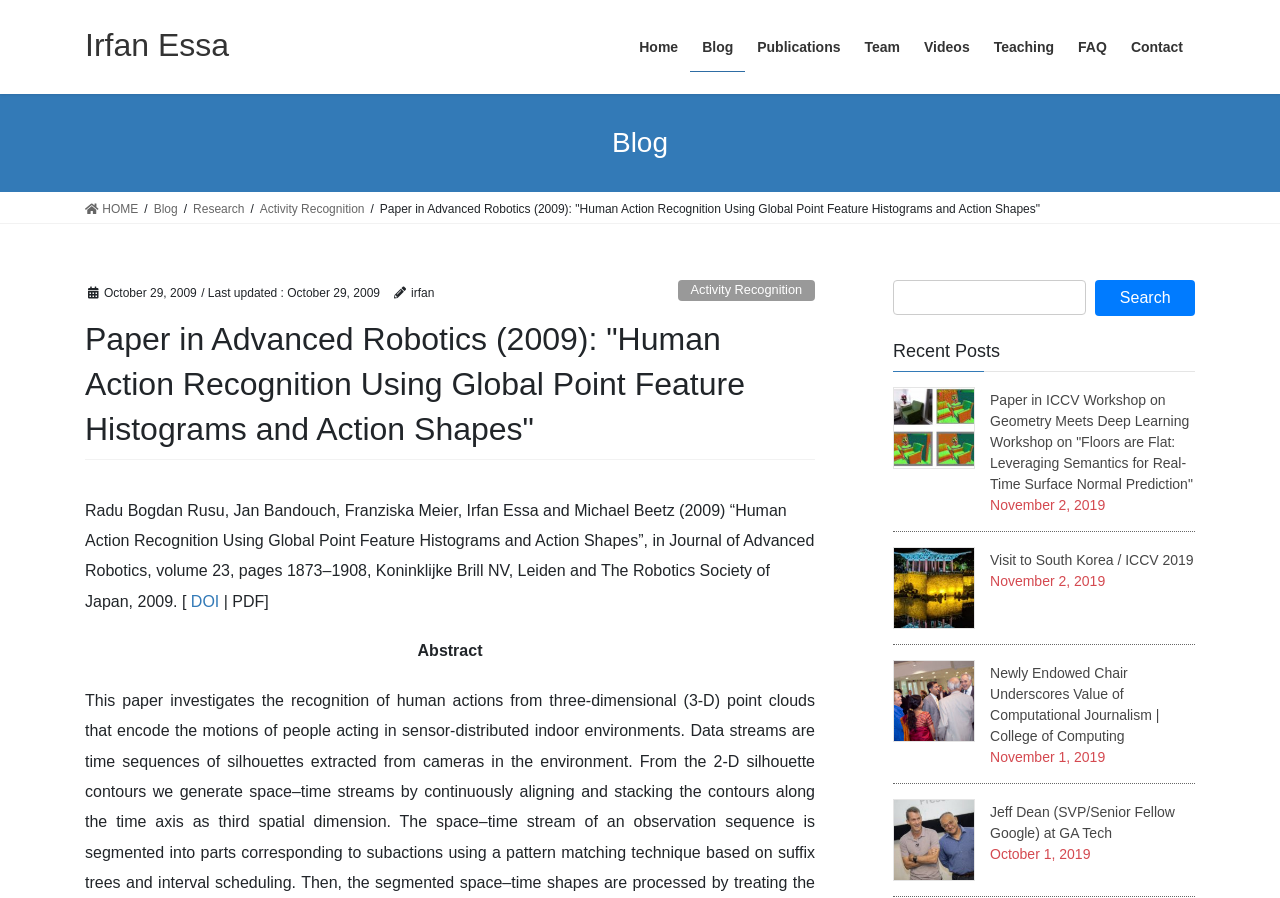Please determine the bounding box coordinates of the clickable area required to carry out the following instruction: "Check the 'Recent Posts'". The coordinates must be four float numbers between 0 and 1, represented as [left, top, right, bottom].

[0.698, 0.38, 0.934, 0.414]